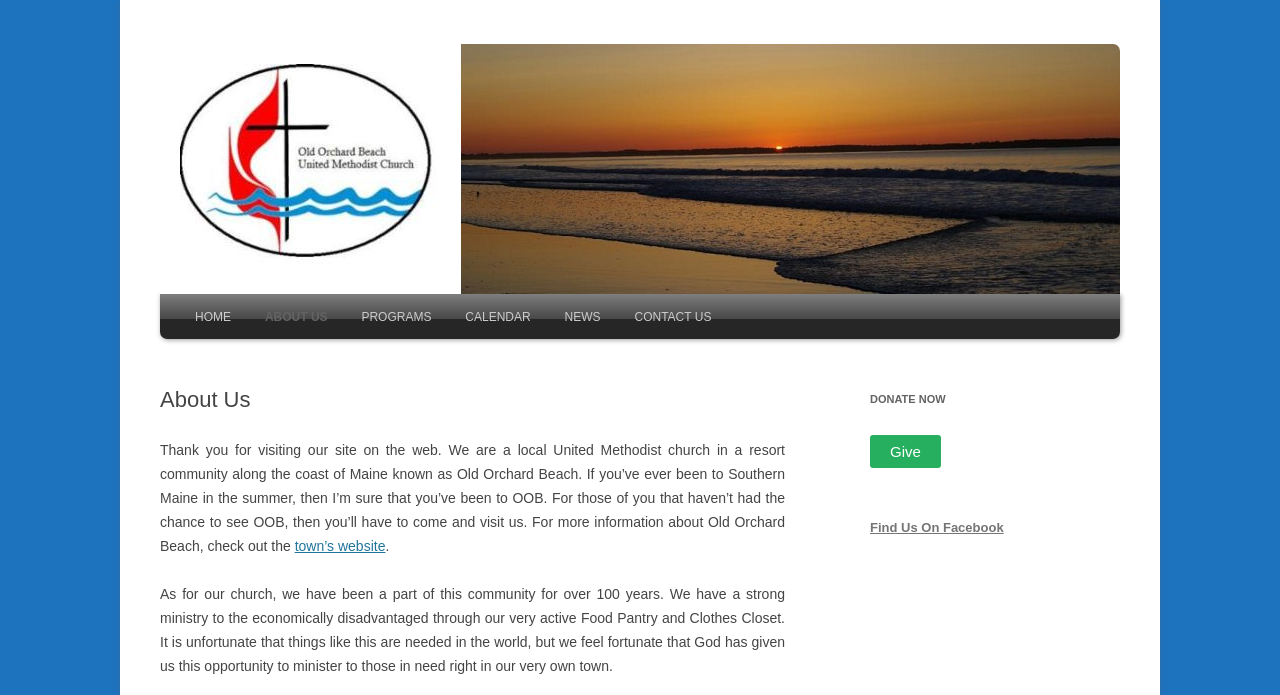Indicate the bounding box coordinates of the element that needs to be clicked to satisfy the following instruction: "Donate now". The coordinates should be four float numbers between 0 and 1, i.e., [left, top, right, bottom].

[0.68, 0.626, 0.735, 0.674]